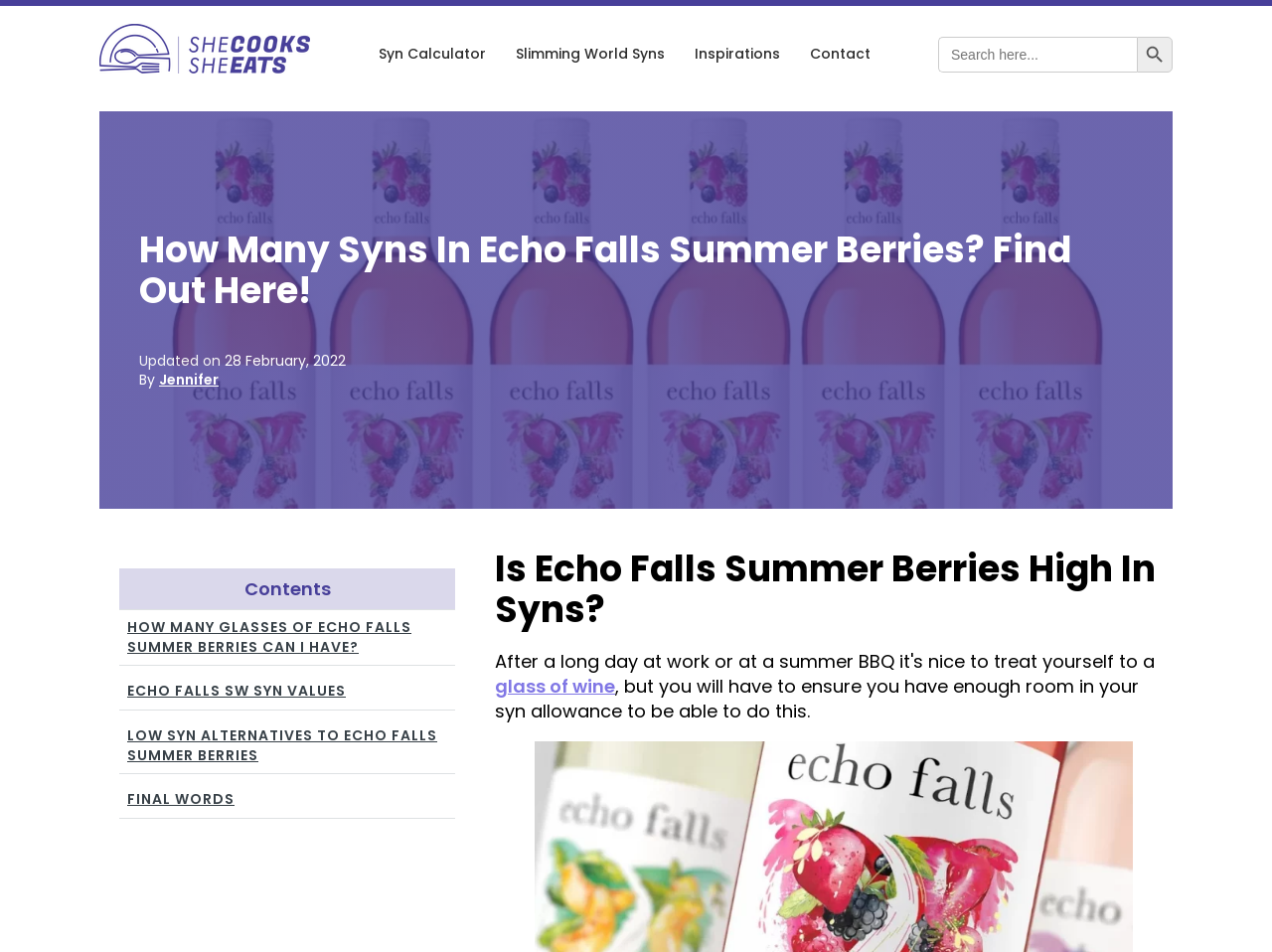Reply to the question with a single word or phrase:
What is the date of the article update?

28 February, 2022